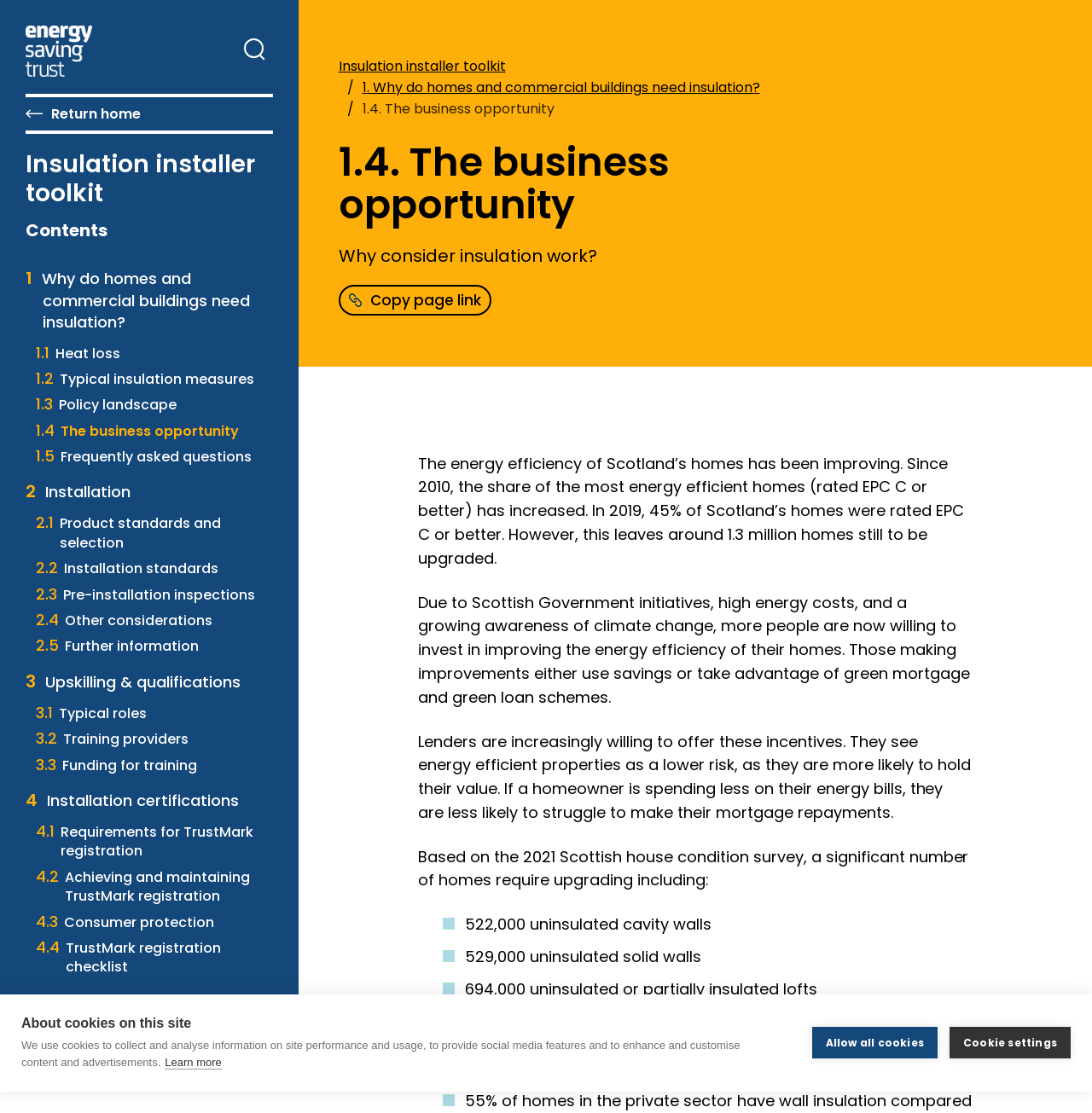Identify the bounding box coordinates for the UI element described as follows: Policy landscape. Use the format (top-left x, top-left y, bottom-right x, bottom-right y) and ensure all values are floating point numbers between 0 and 1.

[0.054, 0.356, 0.162, 0.373]